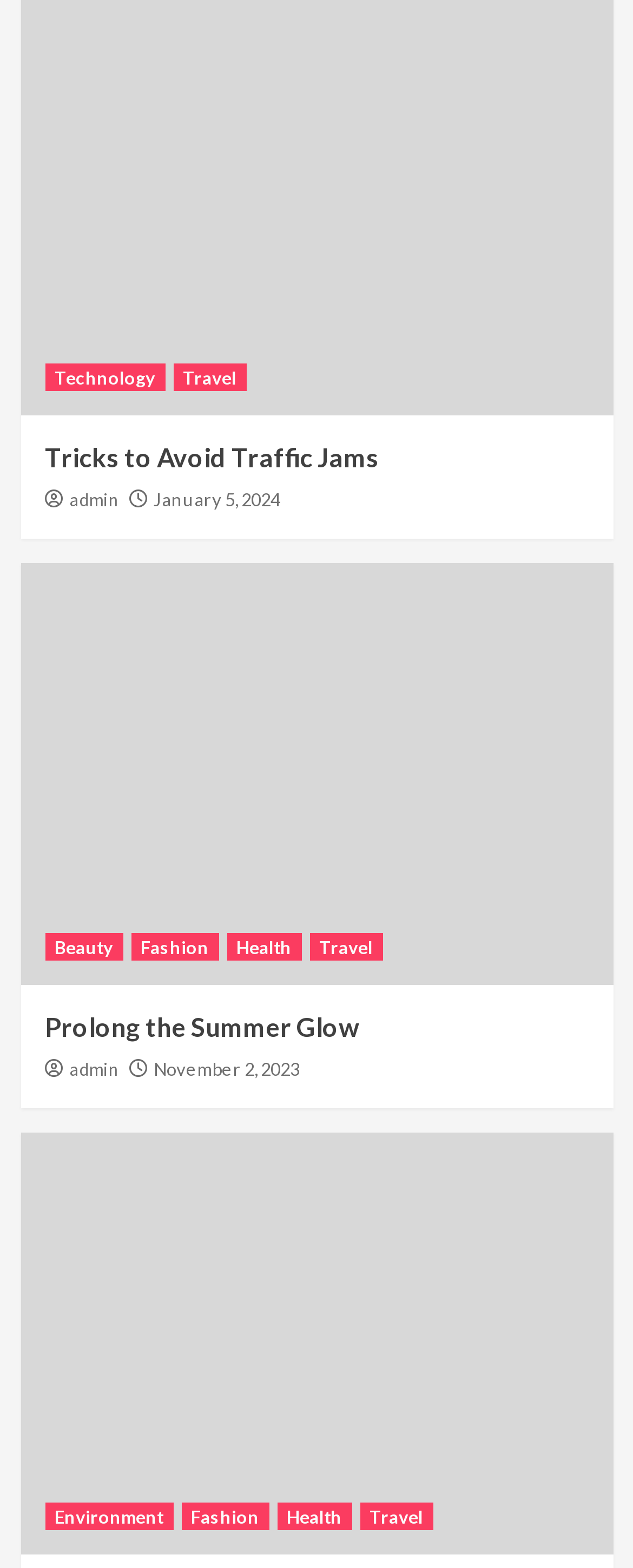Based on the element description: "November 2, 2023", identify the UI element and provide its bounding box coordinates. Use four float numbers between 0 and 1, [left, top, right, bottom].

[0.242, 0.674, 0.473, 0.688]